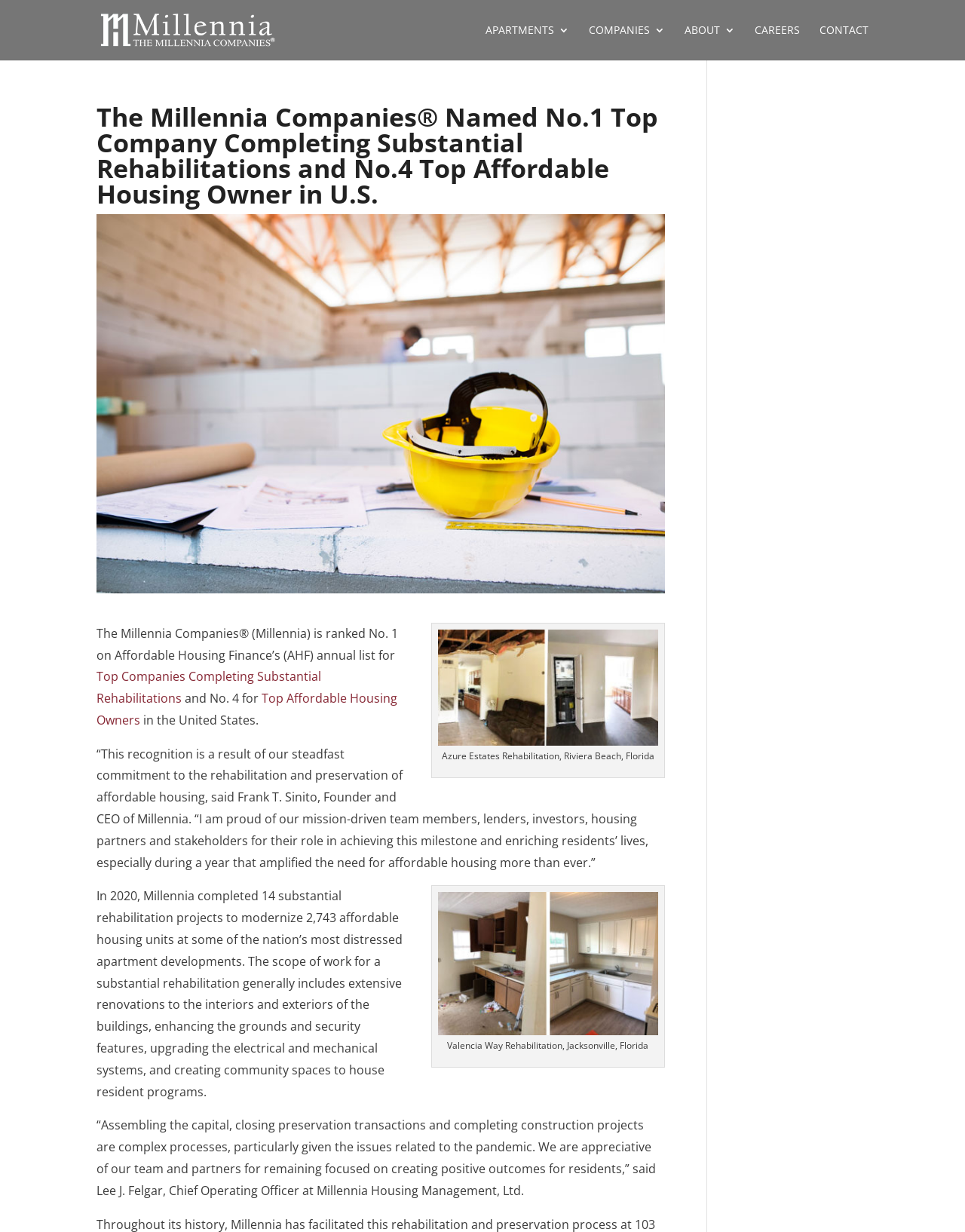Extract the main heading text from the webpage.

The Millennia Companies® Named No.1 Top Company Completing Substantial Rehabilitations and No.4 Top Affordable Housing Owner in U.S.